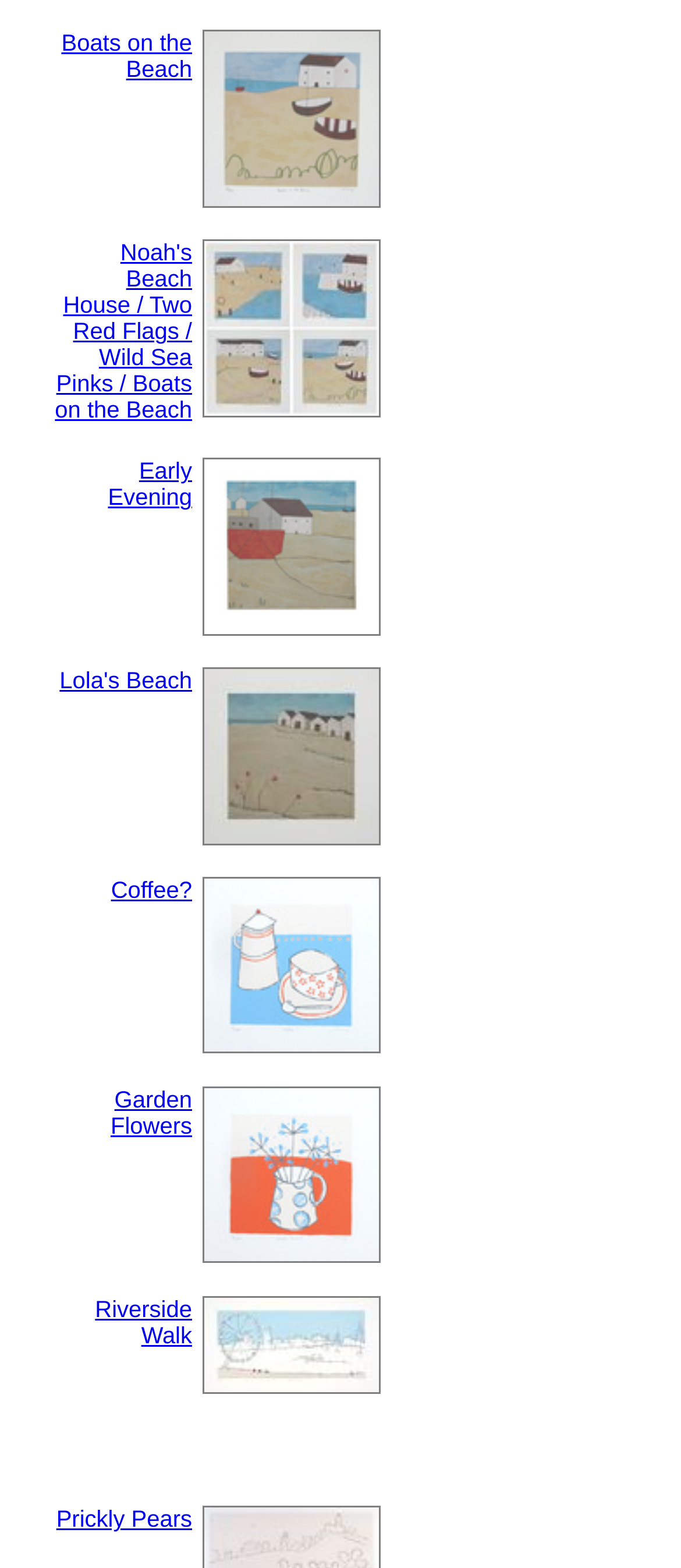Please provide a one-word or short phrase answer to the question:
How many images are on the webpage?

10